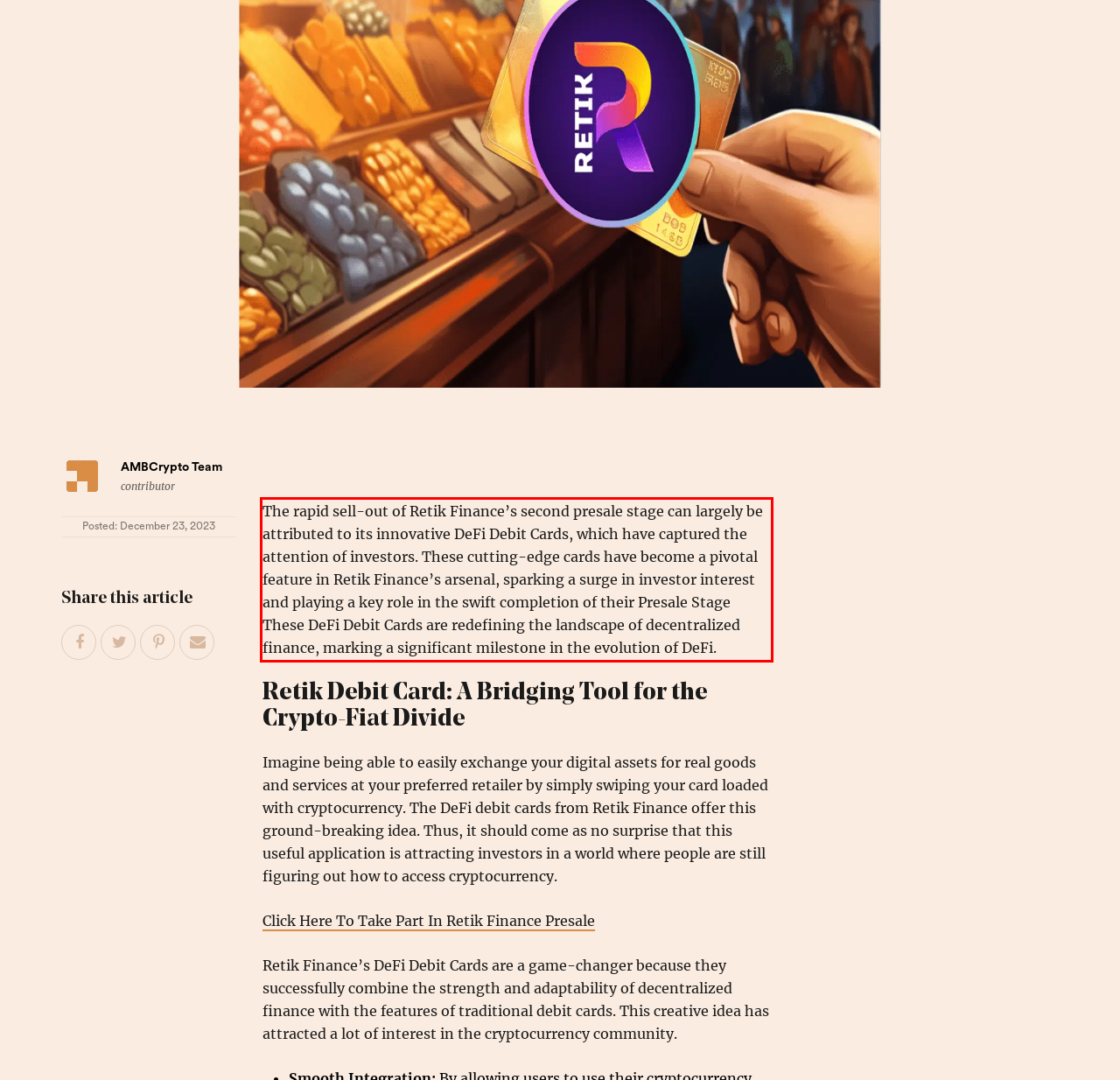There is a UI element on the webpage screenshot marked by a red bounding box. Extract and generate the text content from within this red box.

The rapid sell-out of Retik Finance’s second presale stage can largely be attributed to its innovative DeFi Debit Cards, which have captured the attention of investors. These cutting-edge cards have become a pivotal feature in Retik Finance’s arsenal, sparking a surge in investor interest and playing a key role in the swift completion of their Presale Stage These DeFi Debit Cards are redefining the landscape of decentralized finance, marking a significant milestone in the evolution of DeFi.